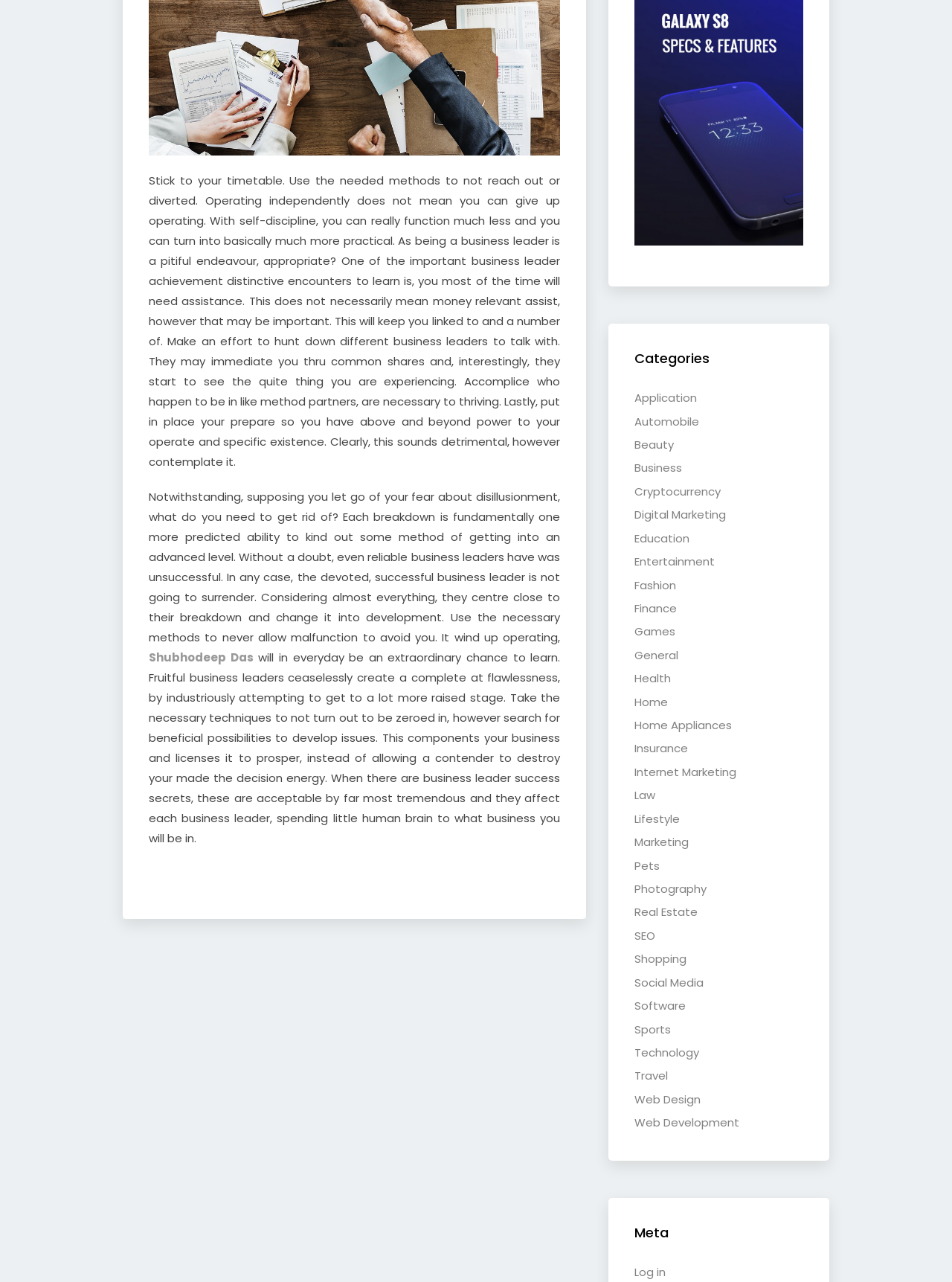What is the purpose of the categories section?
Craft a detailed and extensive response to the question.

The purpose of the categories section is to provide a way for users to navigate to specific topics or areas of interest, such as application, automobile, beauty, and so on, by clicking on the corresponding links.